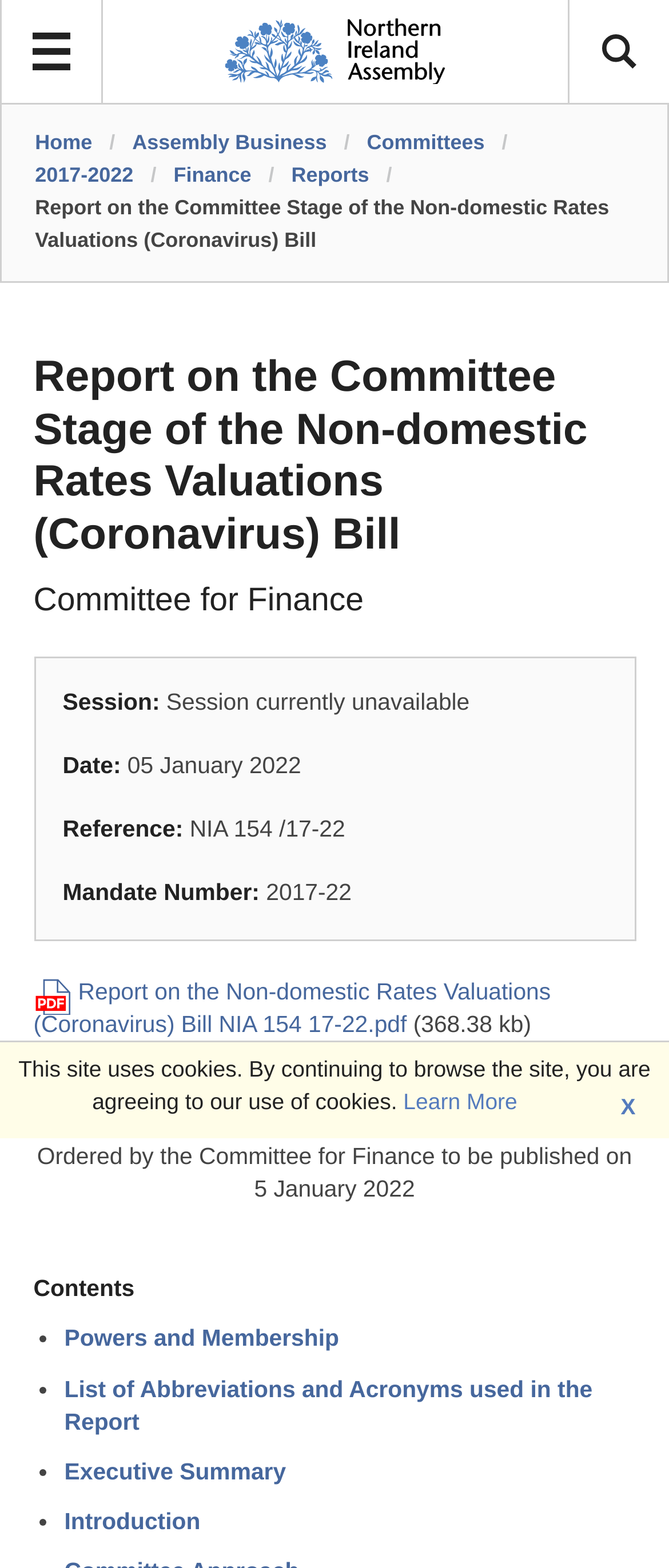Please find the bounding box coordinates of the element that needs to be clicked to perform the following instruction: "view report". The bounding box coordinates should be four float numbers between 0 and 1, represented as [left, top, right, bottom].

[0.05, 0.619, 0.823, 0.668]